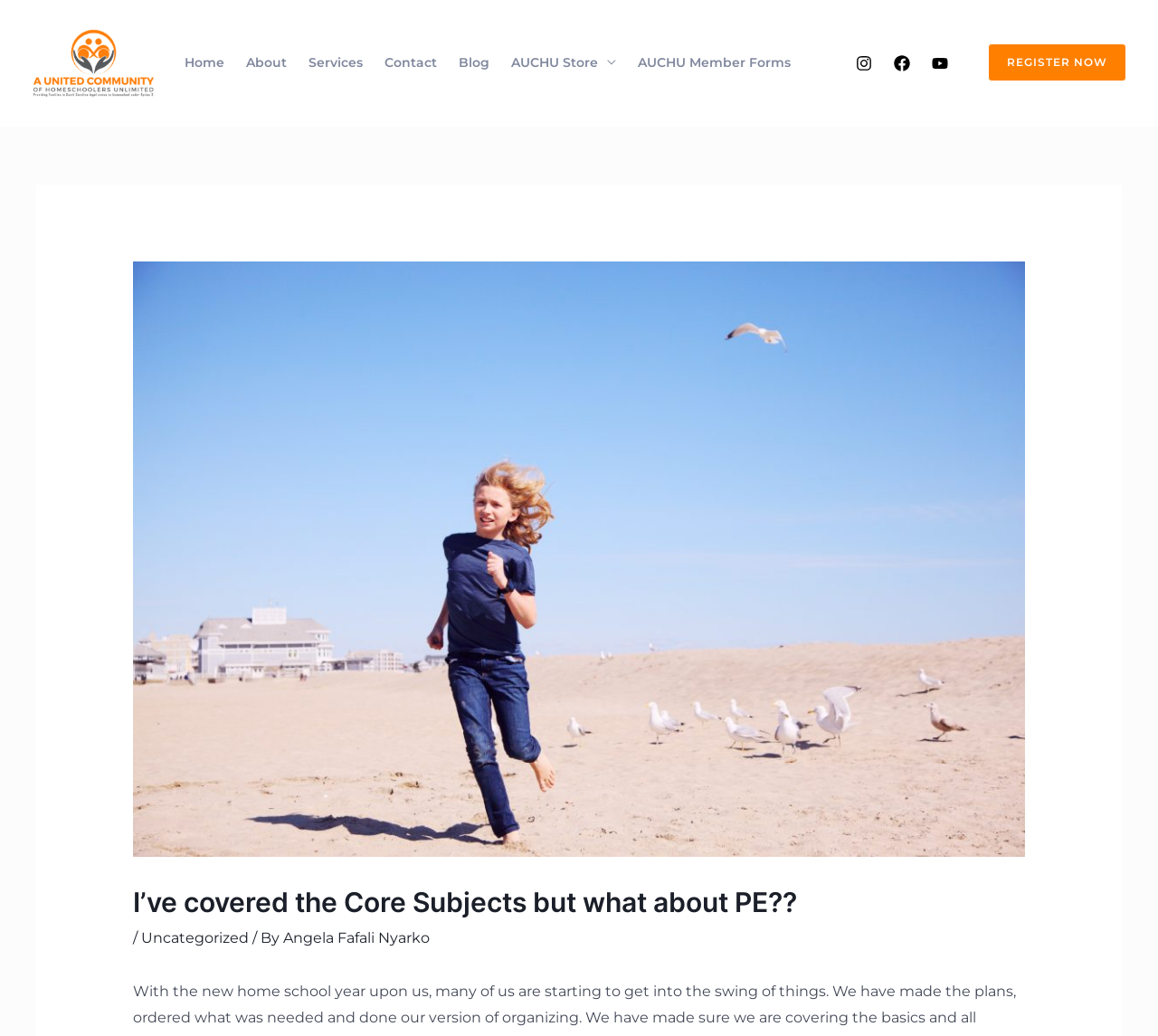Utilize the information from the image to answer the question in detail:
How many navigation links are present in the navigation bar?

The navigation bar has seven links, which are Home, About, Services, Contact, Blog, AUCHU Store, and AUCHU Member Forms, located at the top-center of the webpage.